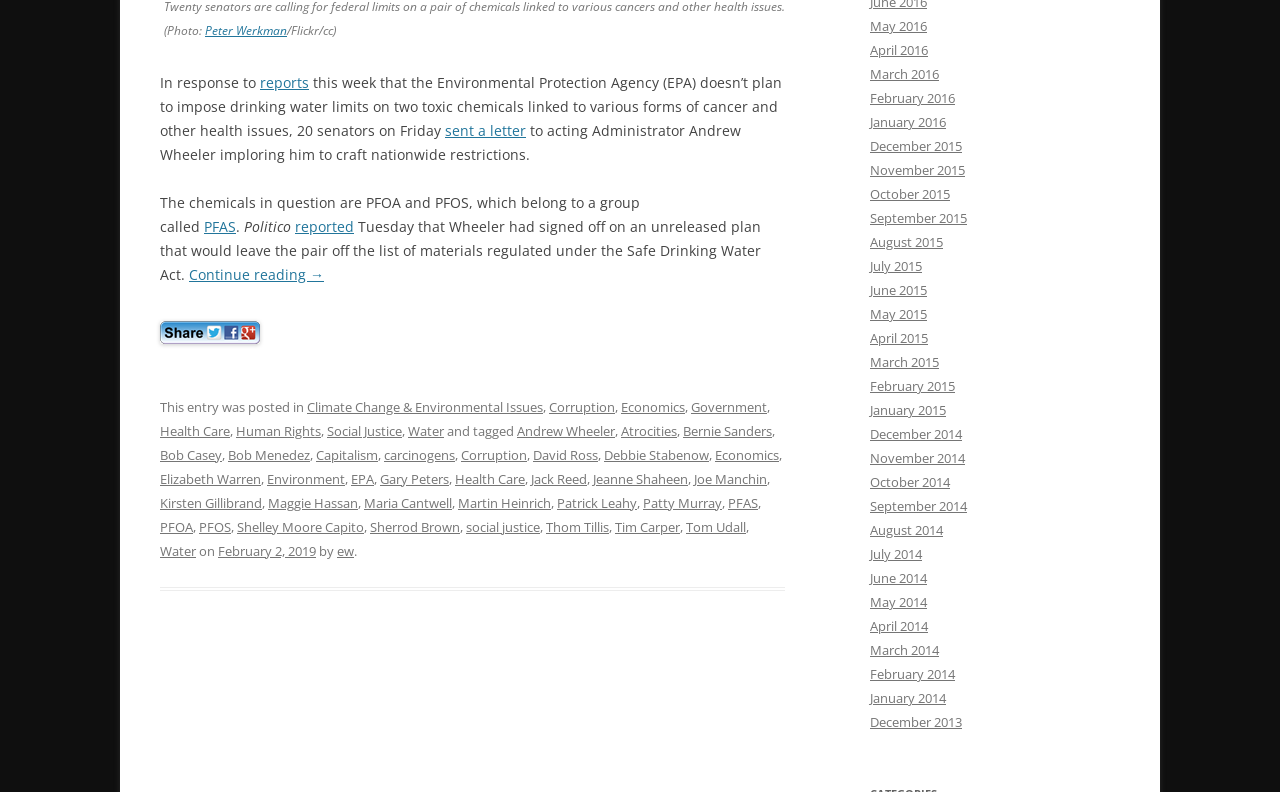Please specify the bounding box coordinates for the clickable region that will help you carry out the instruction: "Share the article".

[0.125, 0.415, 0.203, 0.439]